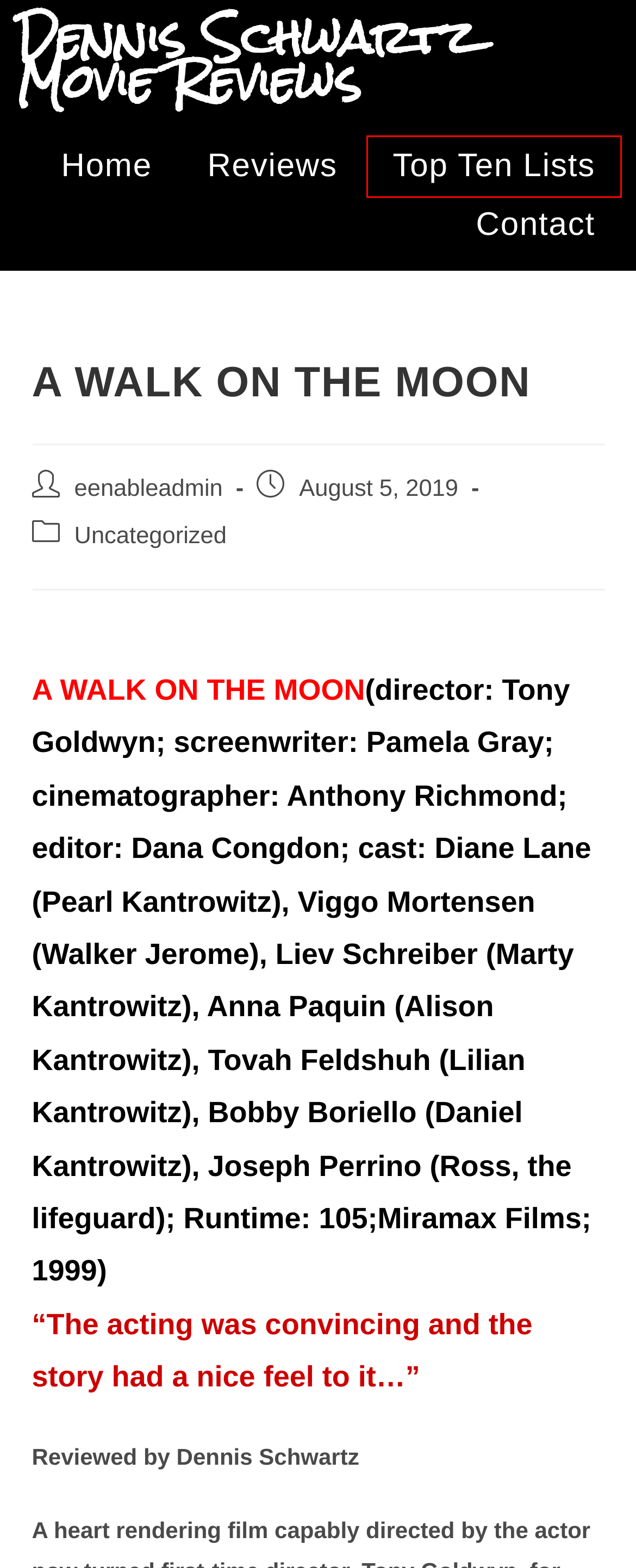You are provided with a screenshot of a webpage highlighting a UI element with a red bounding box. Choose the most suitable webpage description that matches the new page after clicking the element in the bounding box. Here are the candidates:
A. Top Ten Lists – Dennis Schwartz Reviews
B. OVERBOARD – Dennis Schwartz Reviews
C. YAABA – Dennis Schwartz Reviews
D. Dennis Schwartz Reviews – Dennis Schwartz Reviews
E. Reviews – Dennis Schwartz Reviews
F. eenableadmin – Dennis Schwartz Reviews
G. FOUR FEATHERS, THE – Dennis Schwartz Reviews
H. Contact – Dennis Schwartz Reviews

A